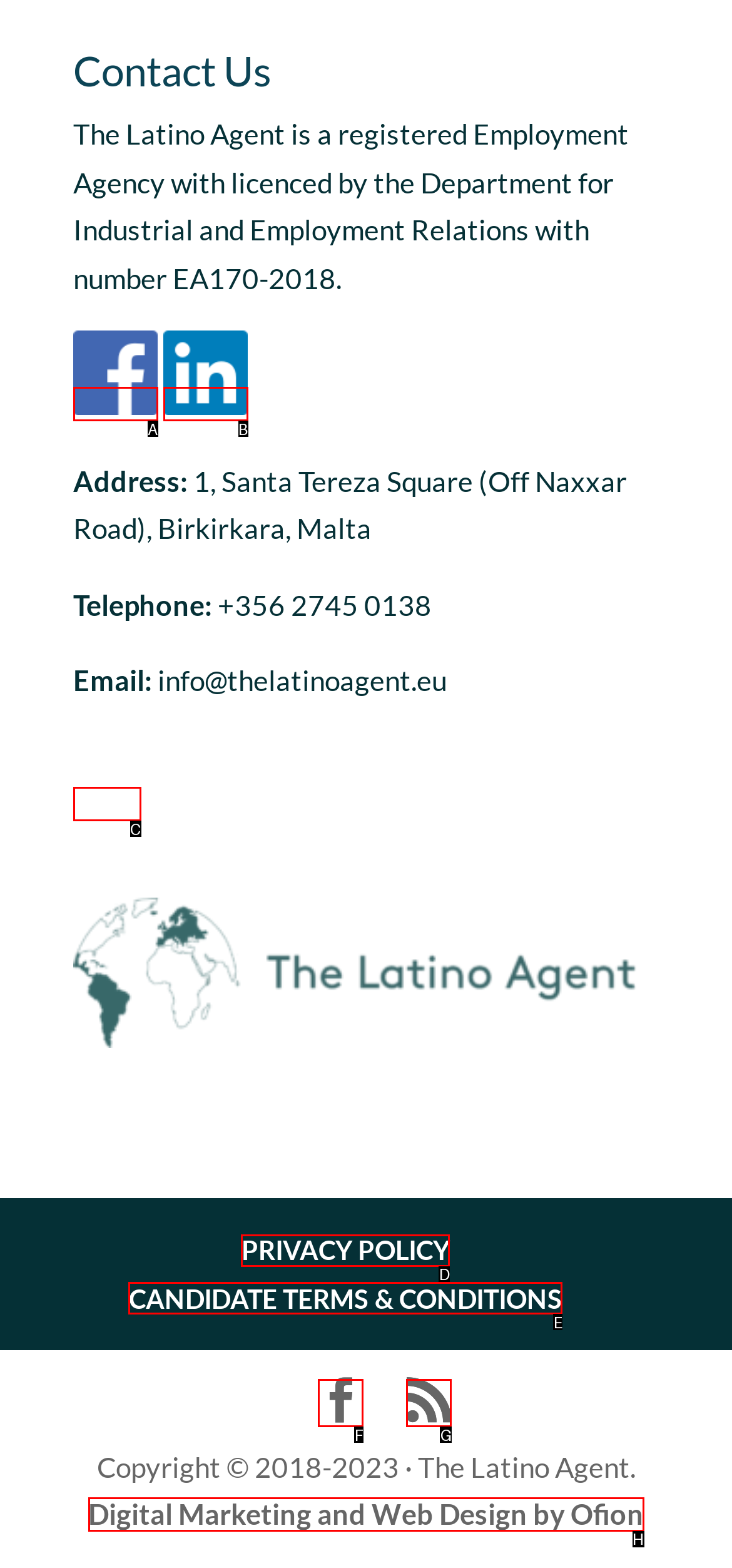Which UI element matches this description: RSS?
Reply with the letter of the correct option directly.

G